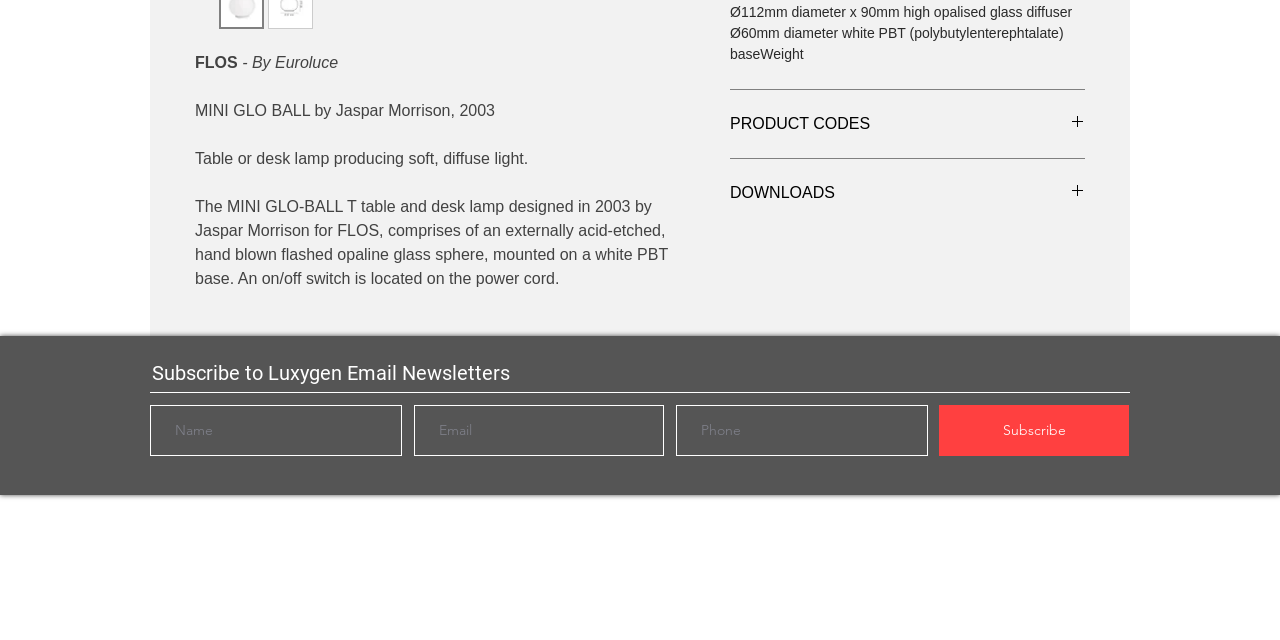Determine the bounding box of the UI component based on this description: "aria-label="Name" name="name" placeholder="Name"". The bounding box coordinates should be four float values between 0 and 1, i.e., [left, top, right, bottom].

[0.117, 0.633, 0.314, 0.712]